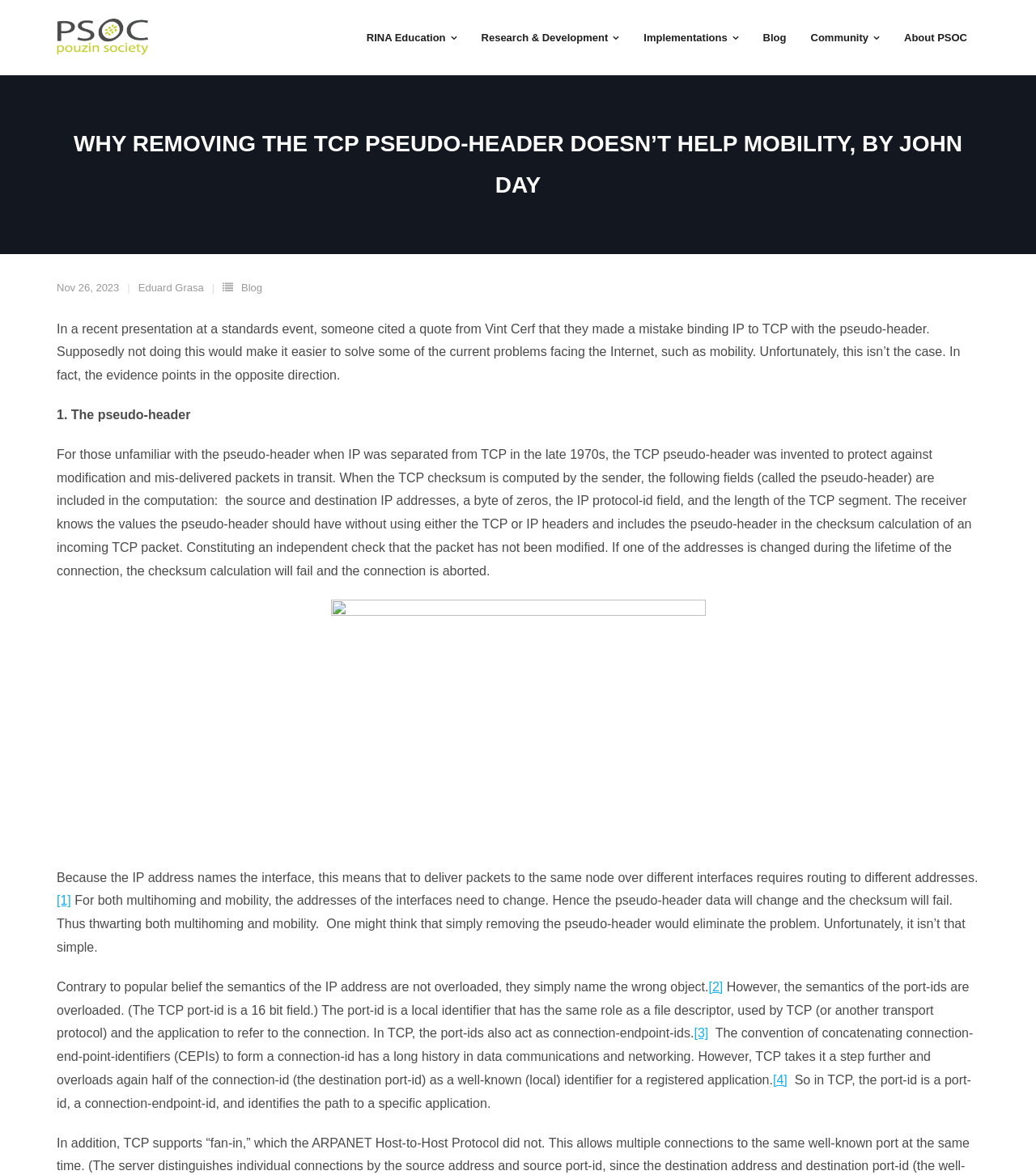Determine the bounding box coordinates of the UI element that matches the following description: "Community". The coordinates should be four float numbers between 0 and 1 in the format [left, top, right, bottom].

[0.771, 0.0, 0.861, 0.064]